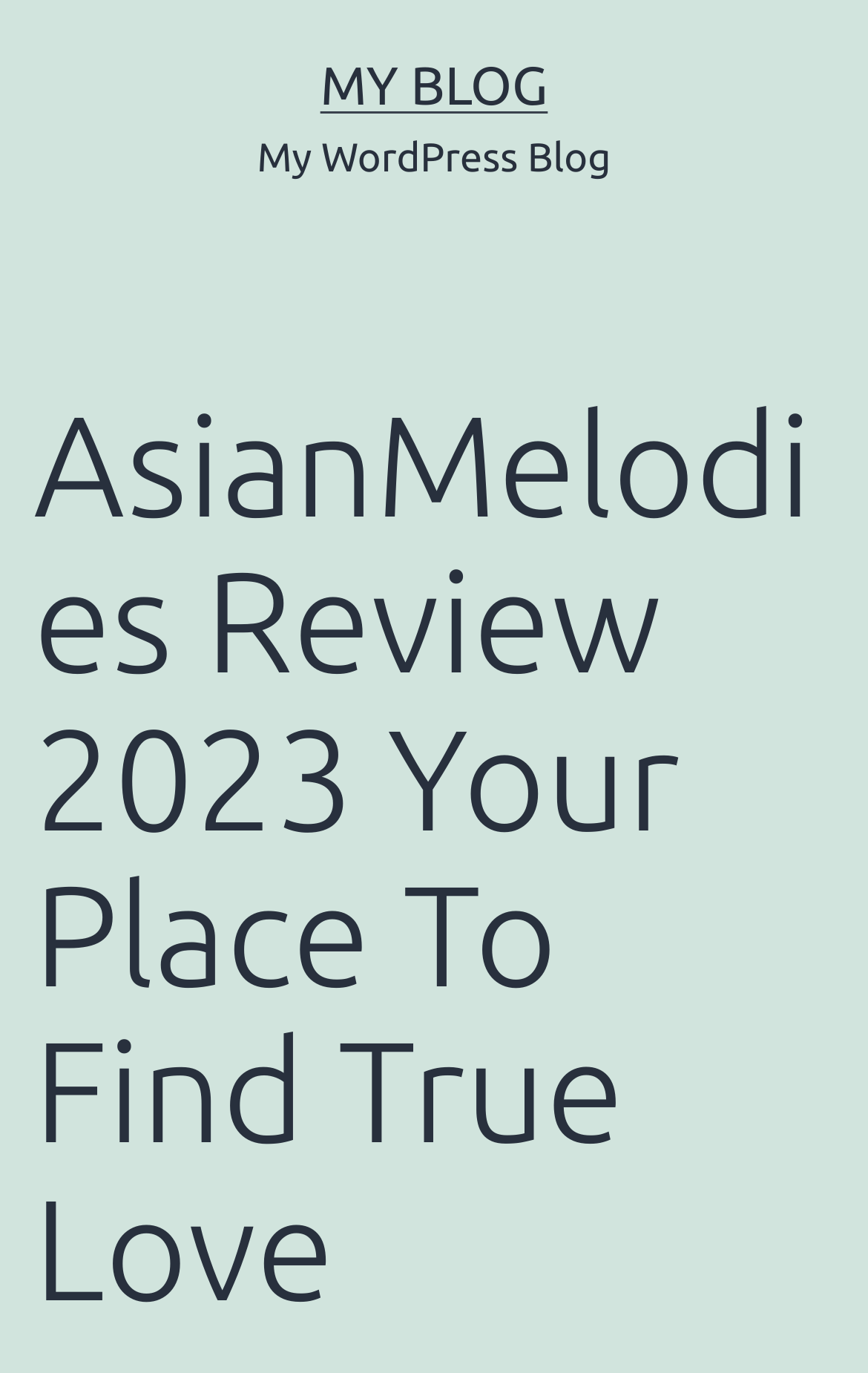Identify and generate the primary title of the webpage.

AsianMelodies Review 2023 Your Place To Find True Love